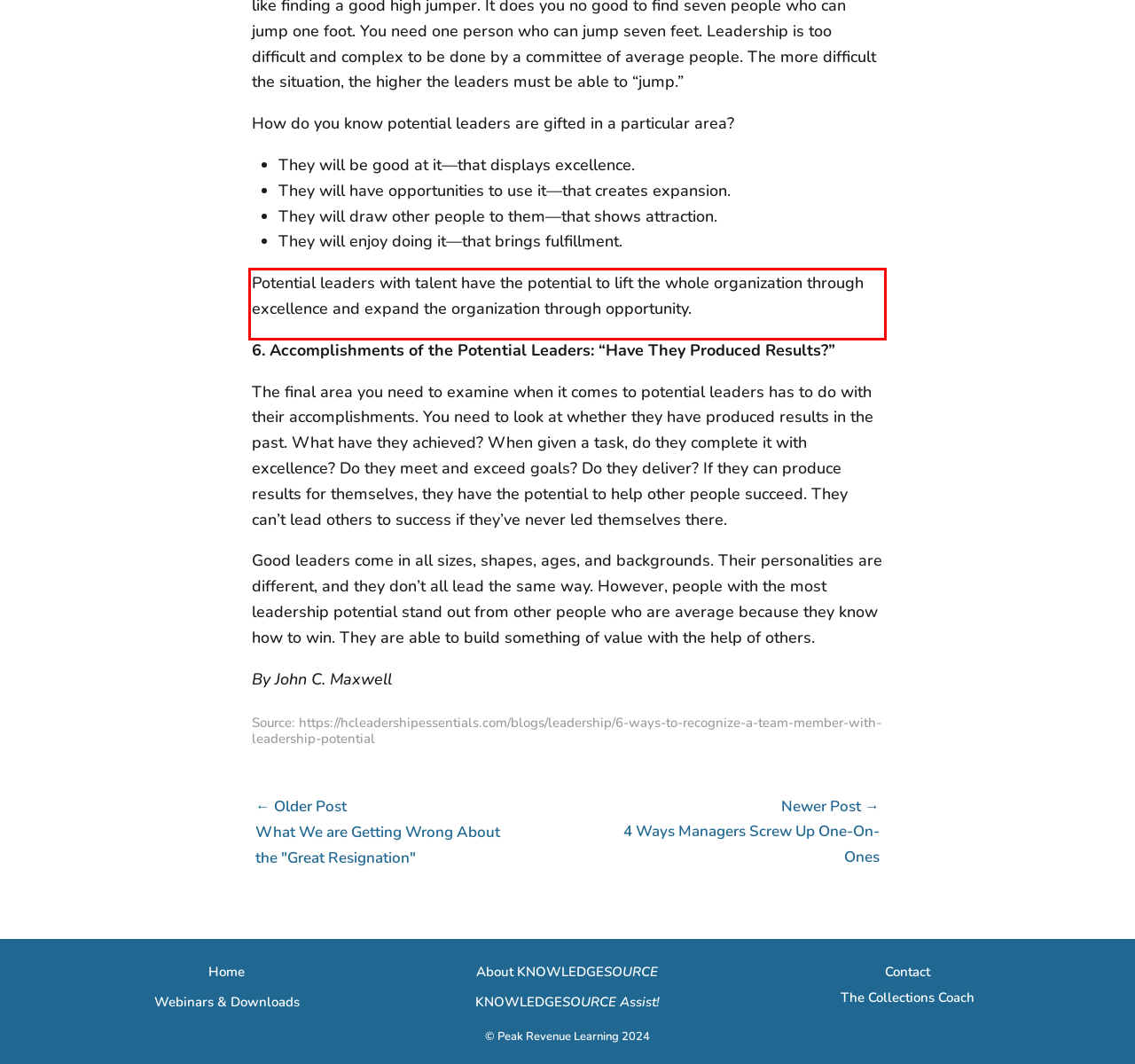Look at the provided screenshot of the webpage and perform OCR on the text within the red bounding box.

Potential leaders with talent have the potential to lift the whole organization through excellence and expand the organization through opportunity.